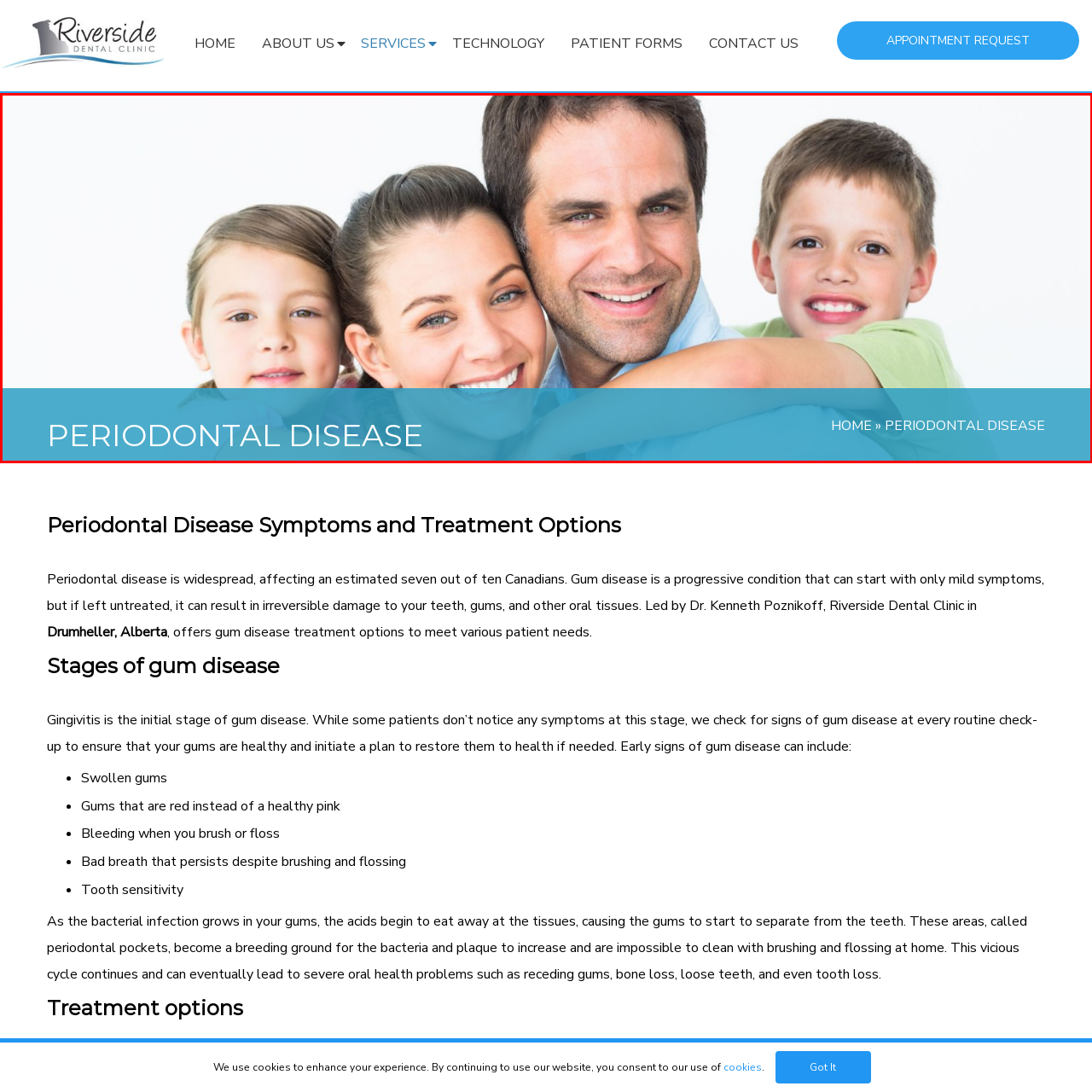Direct your attention to the image contained by the red frame and provide a detailed response to the following question, utilizing the visual data from the image:
What is the color of the banner?

I observed the image and noticed that the banner overlaying the image has a turquoise color, which is a distinct blue-green hue.